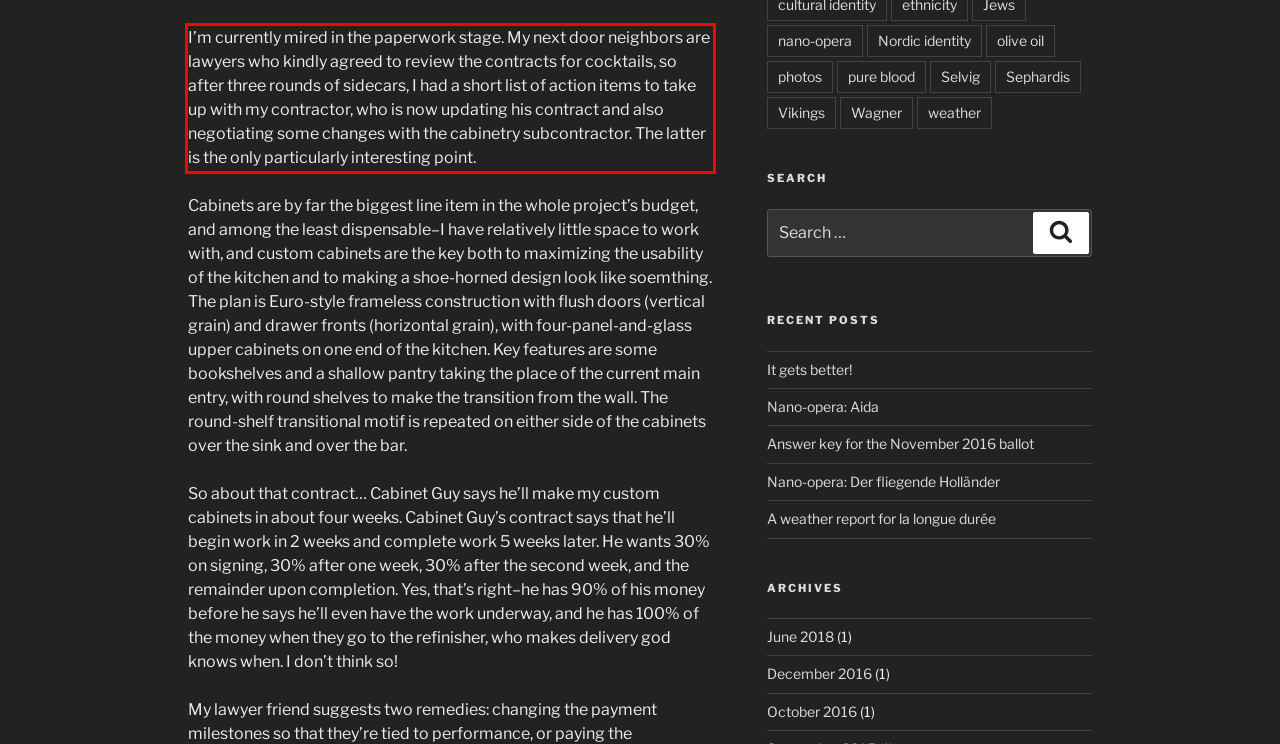Please identify and extract the text from the UI element that is surrounded by a red bounding box in the provided webpage screenshot.

I’m currently mired in the paperwork stage. My next door neighbors are lawyers who kindly agreed to review the contracts for cocktails, so after three rounds of sidecars, I had a short list of action items to take up with my contractor, who is now updating his contract and also negotiating some changes with the cabinetry subcontractor. The latter is the only particularly interesting point.